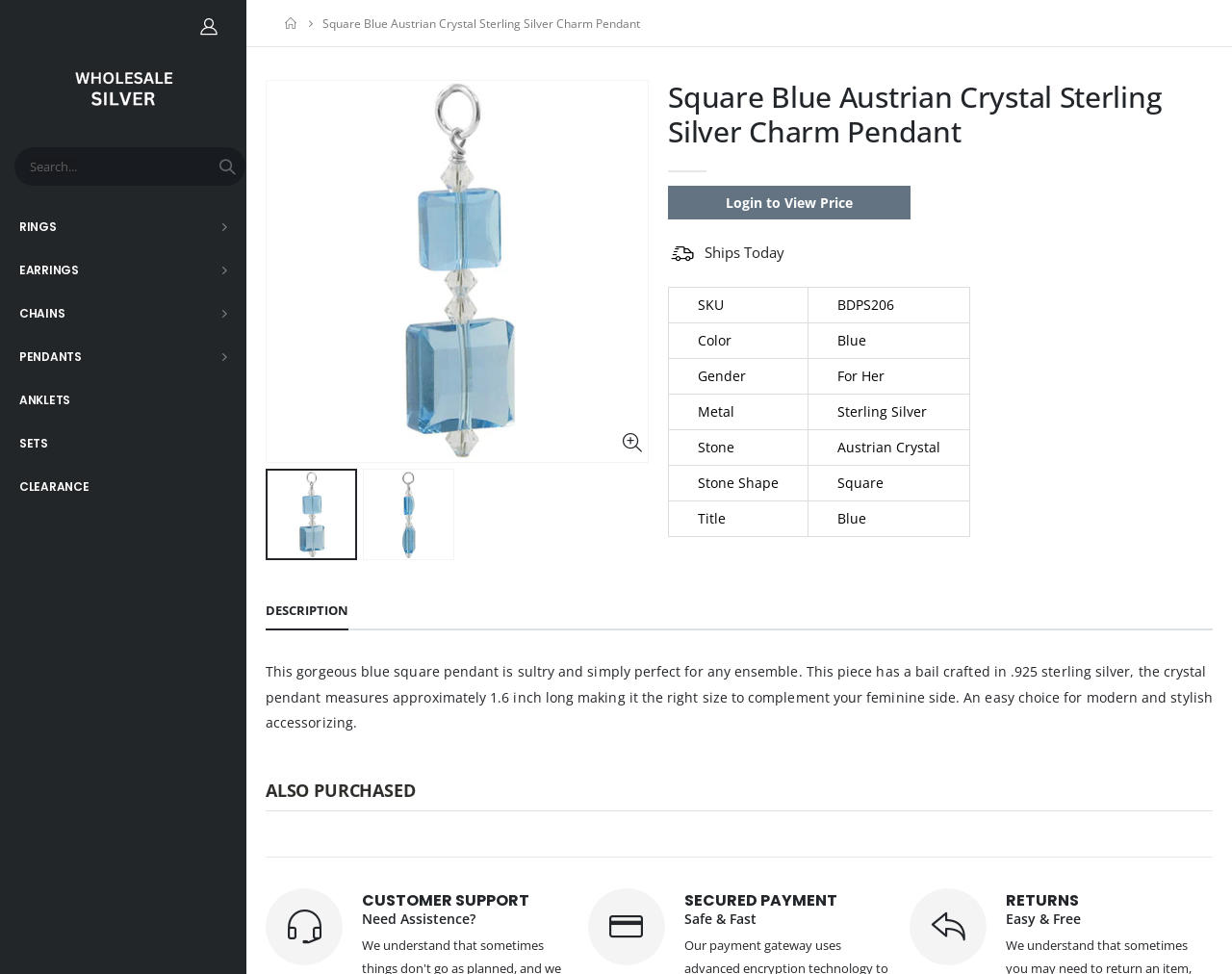Provide the bounding box coordinates of the HTML element described as: "parent_node: Search name="q" placeholder="Search..."". The bounding box coordinates should be four float numbers between 0 and 1, i.e., [left, top, right, bottom].

[0.012, 0.151, 0.199, 0.191]